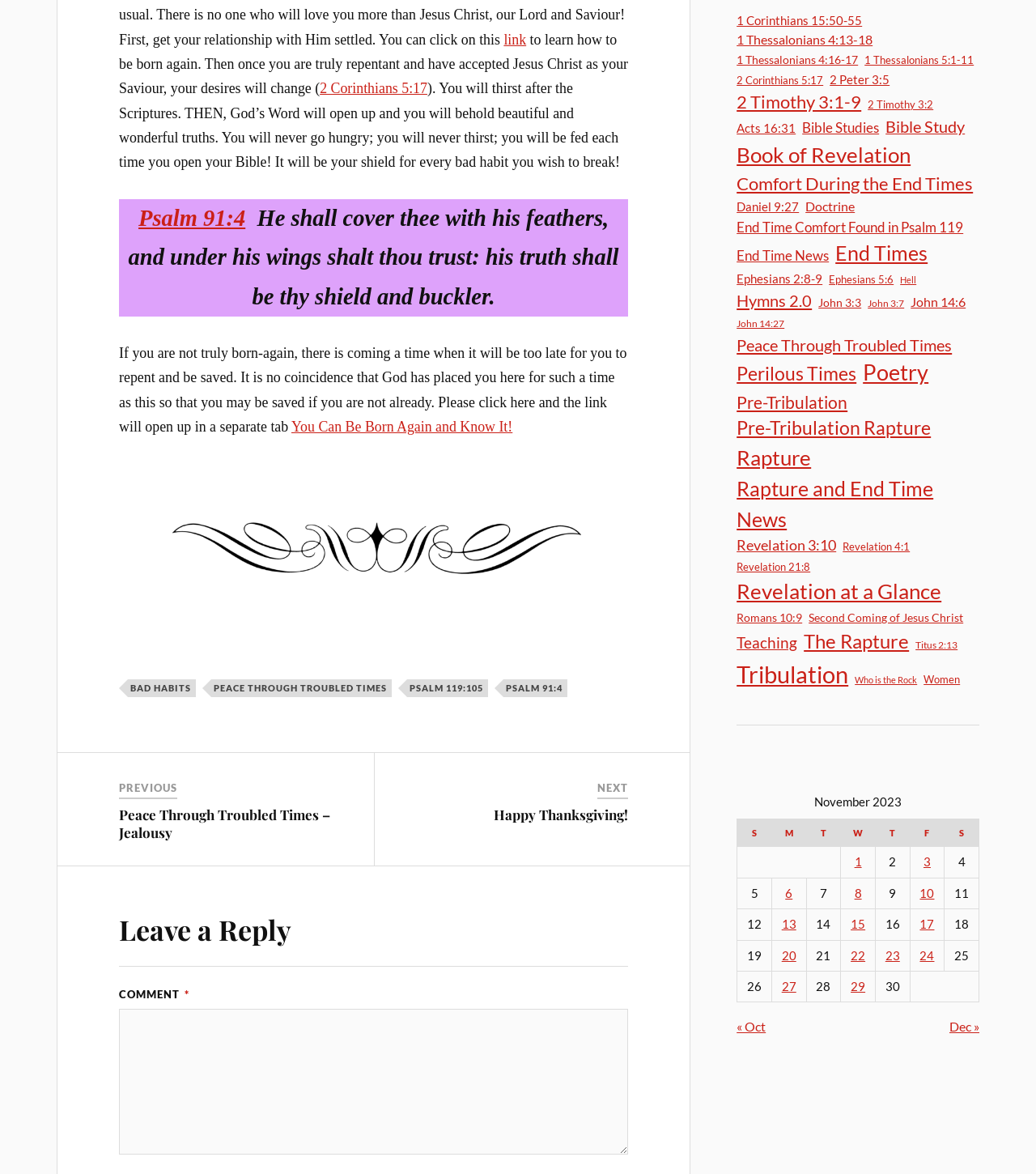Locate the bounding box coordinates of the clickable area to execute the instruction: "Follow on Facebook". Provide the coordinates as four float numbers between 0 and 1, represented as [left, top, right, bottom].

None